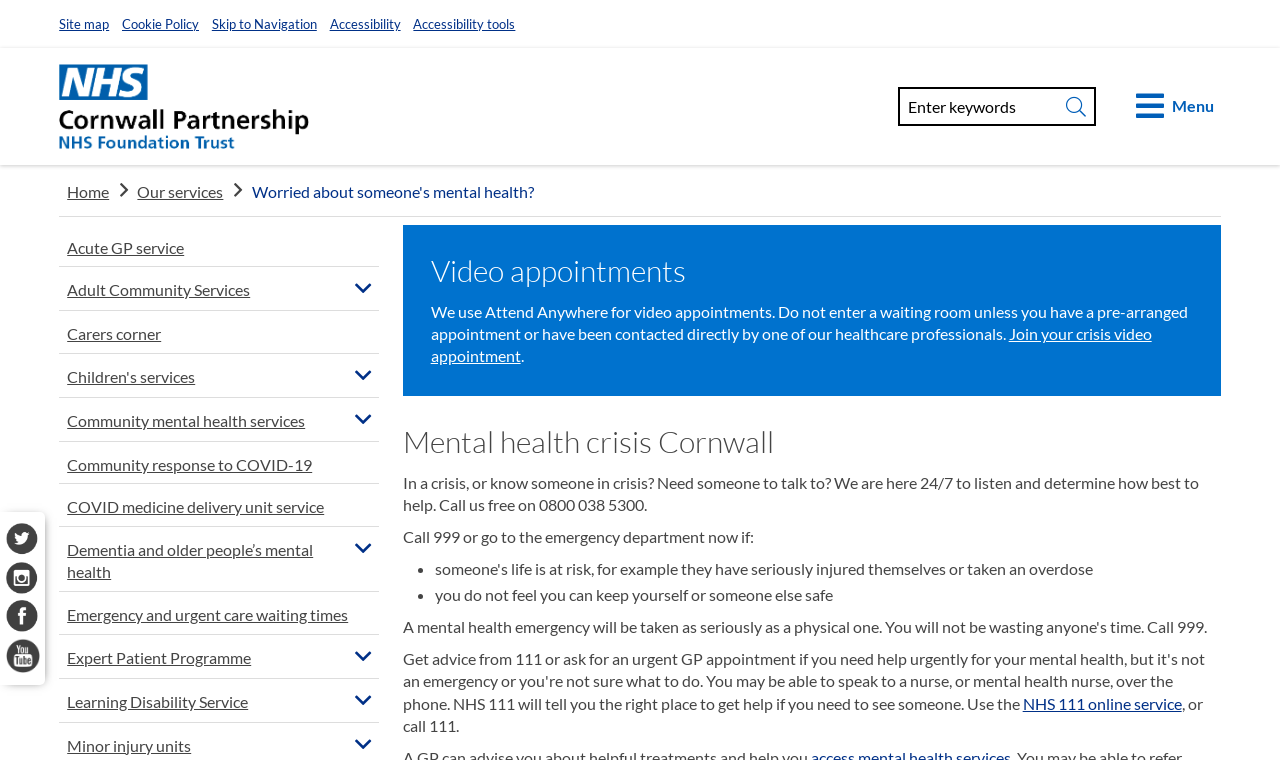Identify the bounding box coordinates of the area that should be clicked in order to complete the given instruction: "Learn about video appointments". The bounding box coordinates should be four float numbers between 0 and 1, i.e., [left, top, right, bottom].

[0.336, 0.333, 0.932, 0.38]